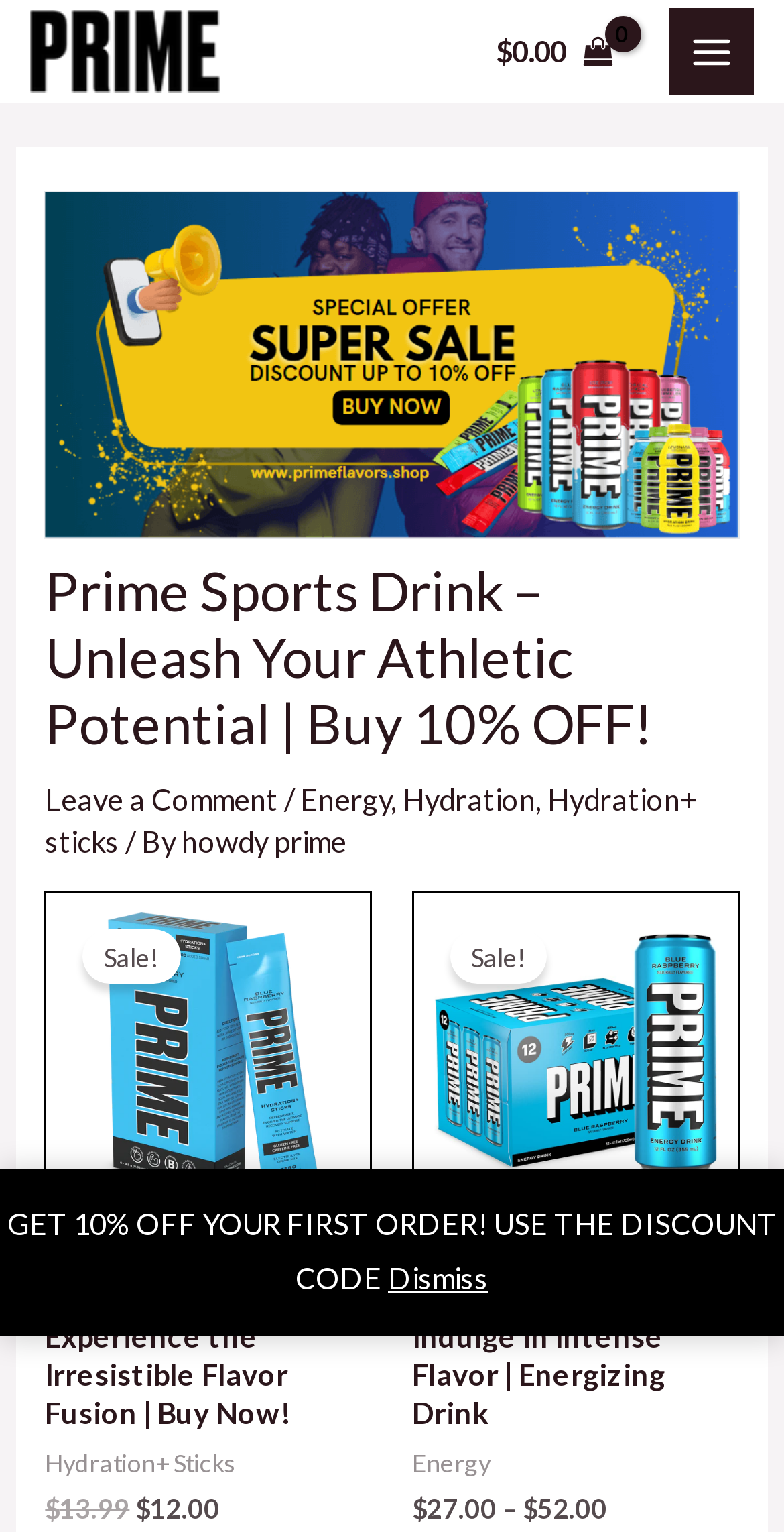Please find the bounding box coordinates of the element that needs to be clicked to perform the following instruction: "Click the link to leave a comment". The bounding box coordinates should be four float numbers between 0 and 1, represented as [left, top, right, bottom].

[0.058, 0.51, 0.355, 0.532]